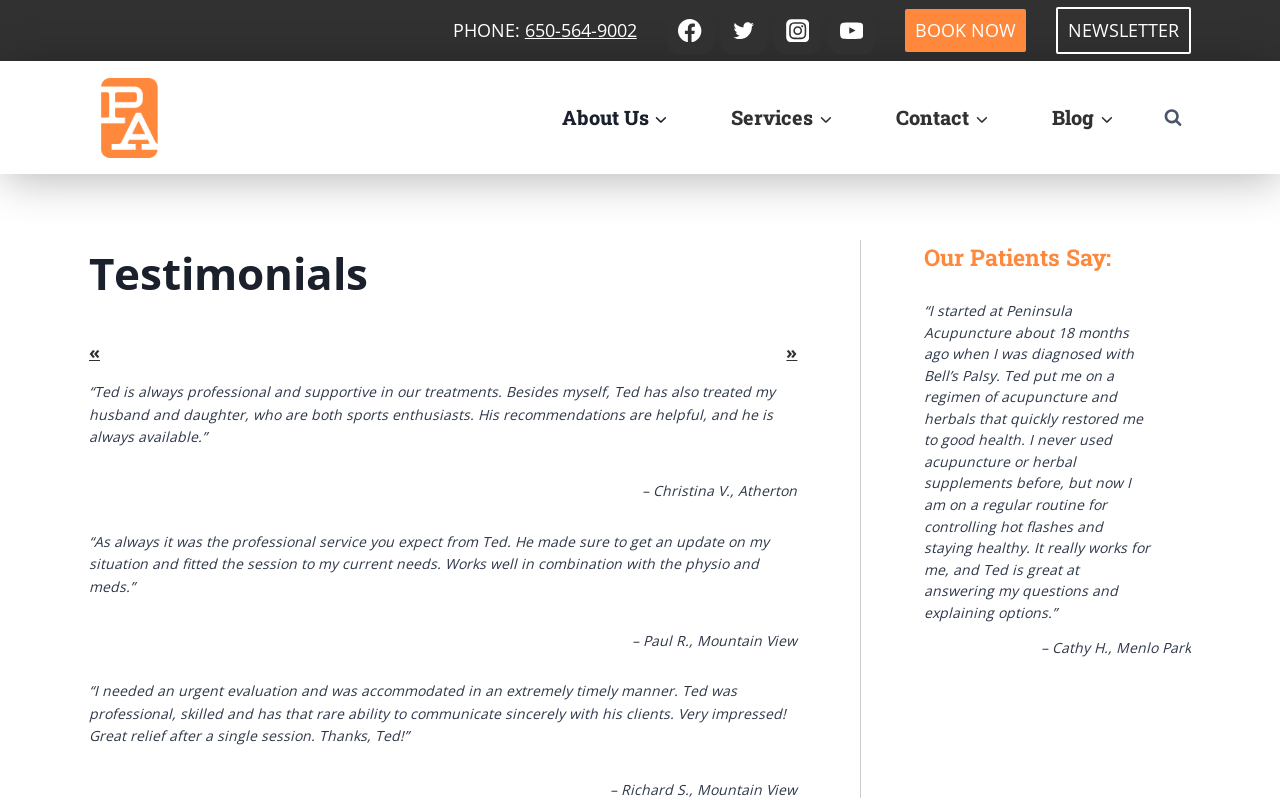What is the location of the person who wrote the third testimonial?
Refer to the image and give a detailed answer to the query.

I found the location by looking at the third blockquote section, where it says 'I needed an urgent evaluation and was accommodated in an extremely timely manner...' followed by the name 'Paul R.' and the location 'Mountain View'.